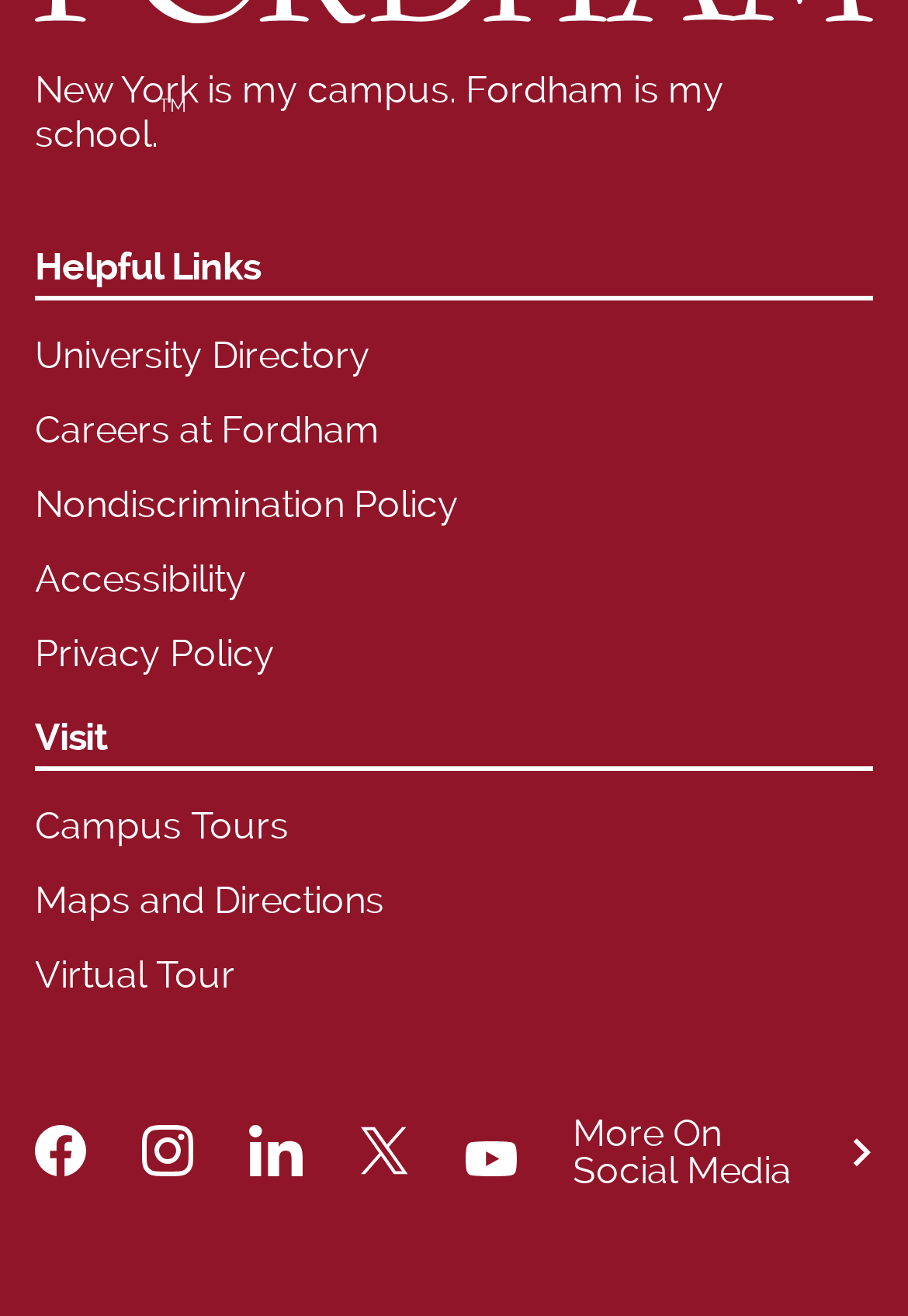Can you determine the bounding box coordinates of the area that needs to be clicked to fulfill the following instruction: "Check Accessibility"?

[0.038, 0.427, 0.272, 0.455]